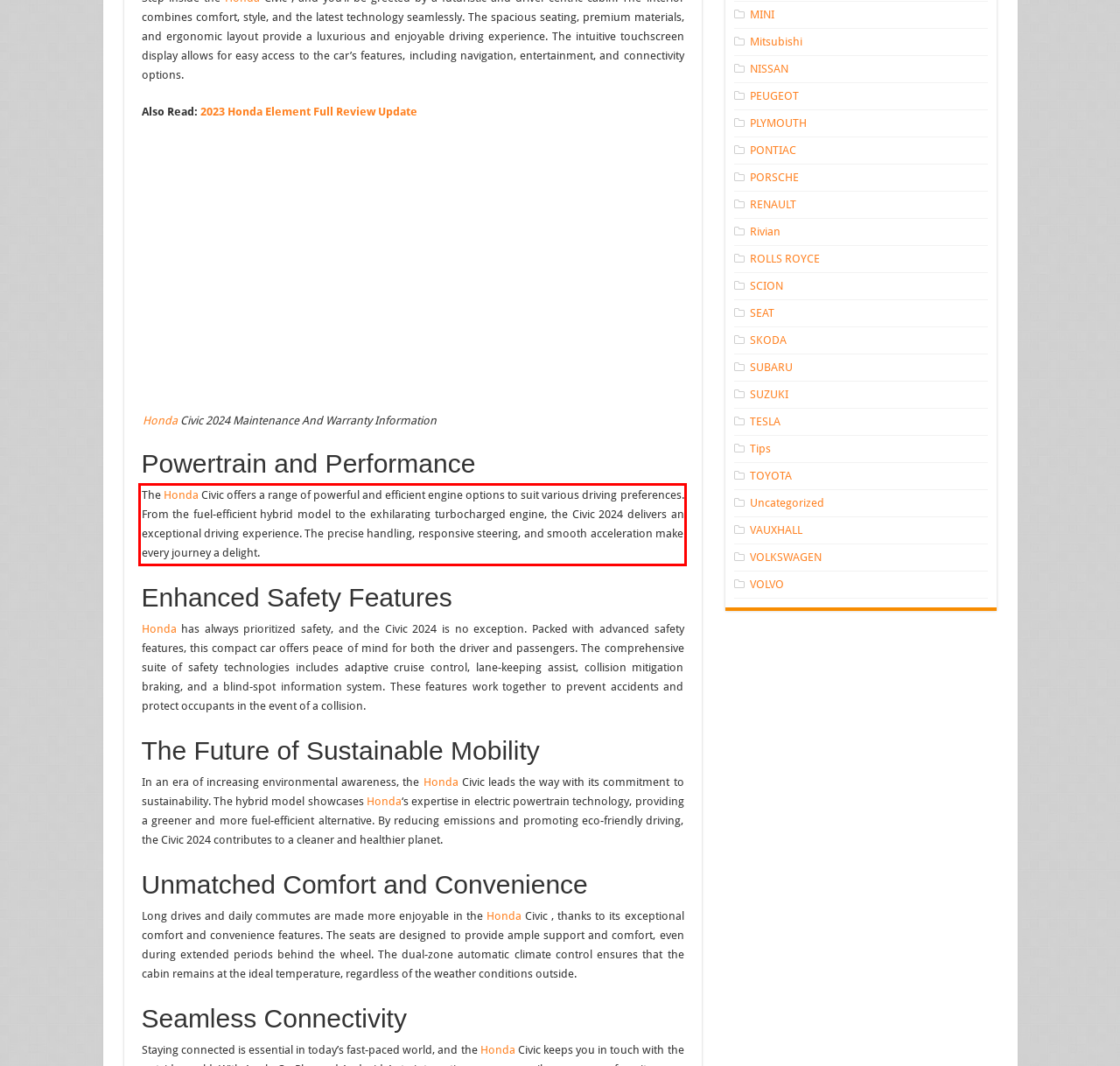With the given screenshot of a webpage, locate the red rectangle bounding box and extract the text content using OCR.

The Honda Civic offers a range of powerful and efficient engine options to suit various driving preferences. From the fuel-efficient hybrid model to the exhilarating turbocharged engine, the Civic 2024 delivers an exceptional driving experience. The precise handling, responsive steering, and smooth acceleration make every journey a delight.